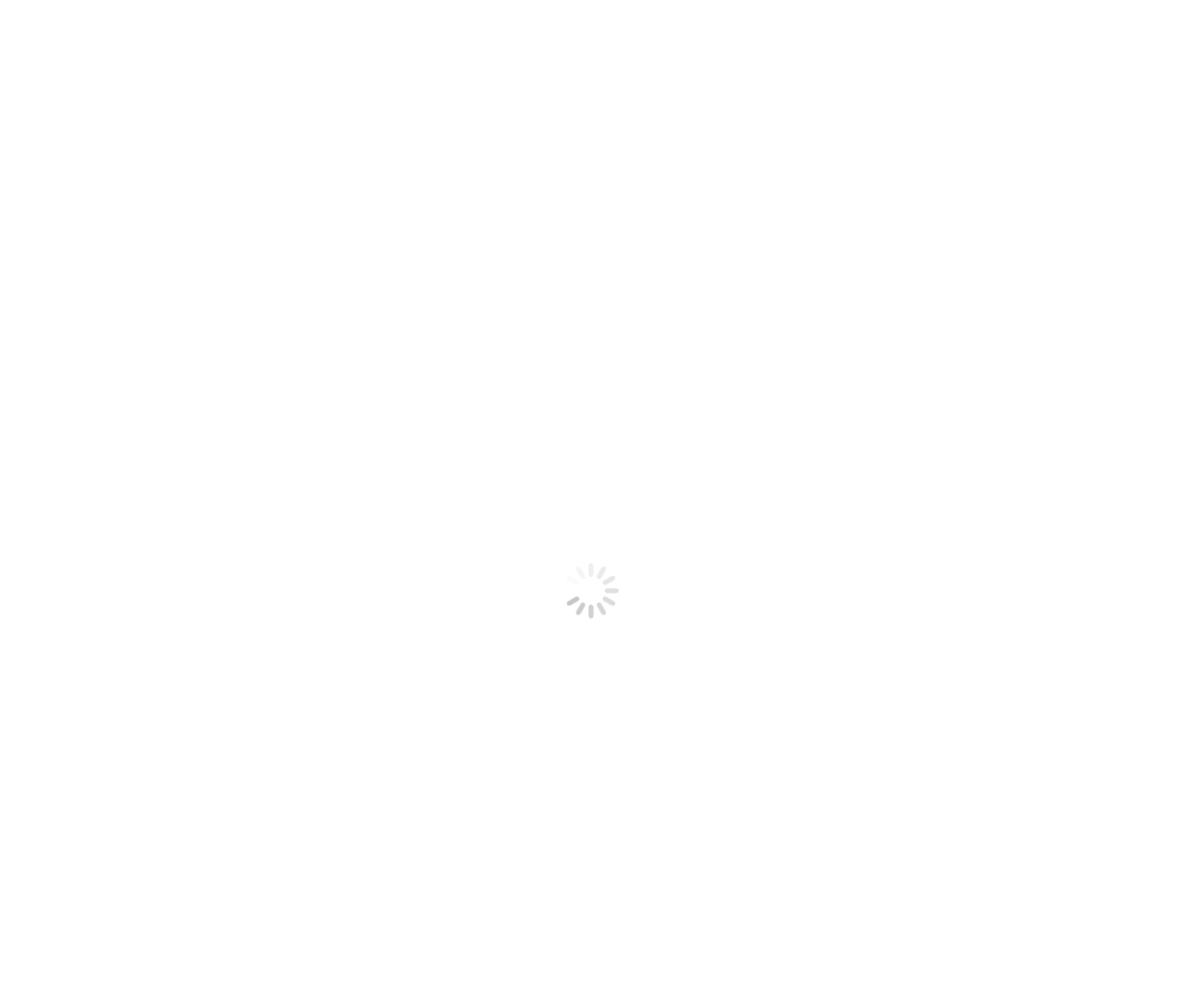Please identify the bounding box coordinates of the element I need to click to follow this instruction: "Click on Ask Blakely".

[0.715, 0.05, 0.803, 0.137]